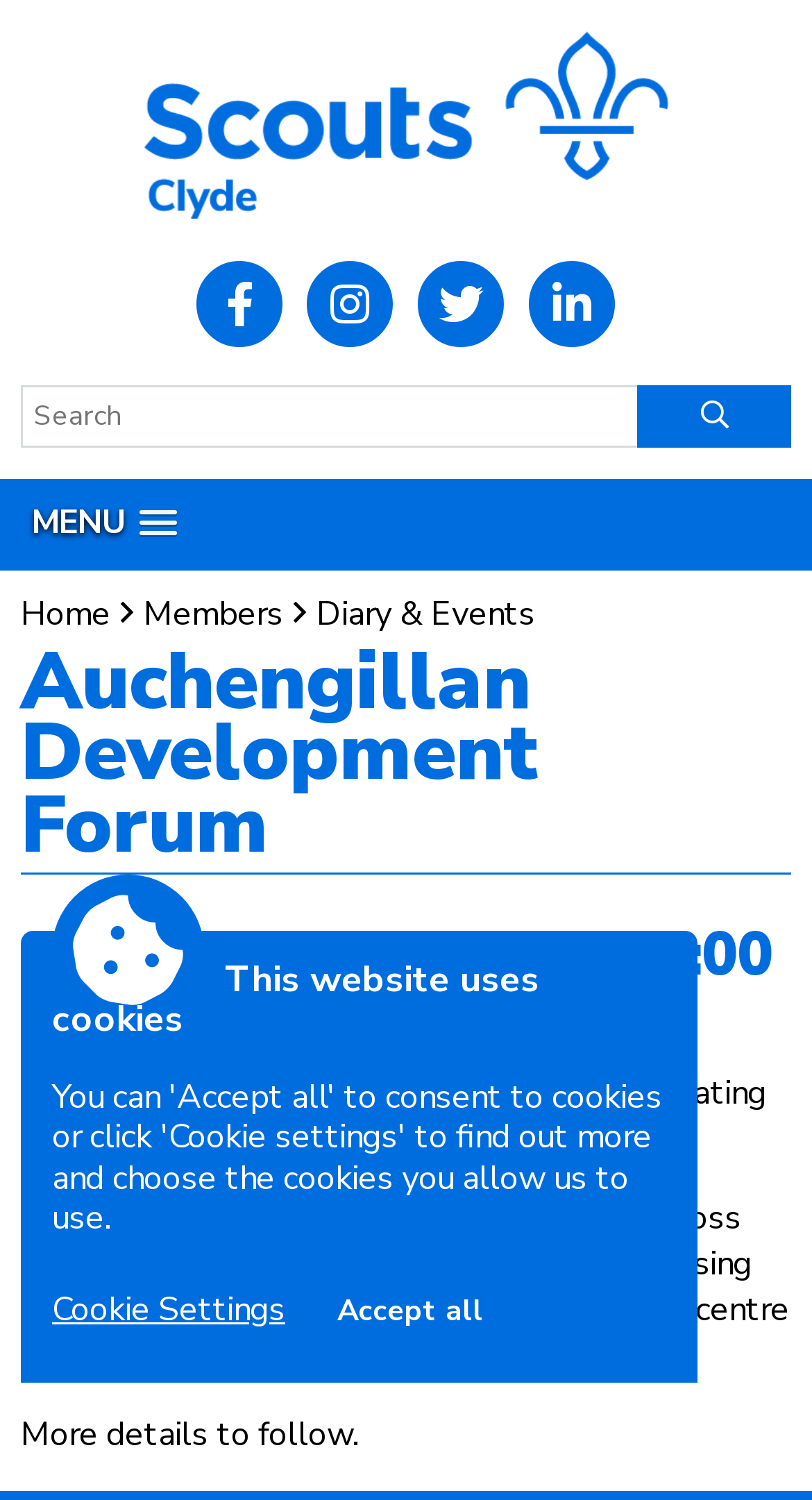Pinpoint the bounding box coordinates of the element you need to click to execute the following instruction: "Go to the Home page". The bounding box should be represented by four float numbers between 0 and 1, in the format [left, top, right, bottom].

[0.026, 0.394, 0.177, 0.424]